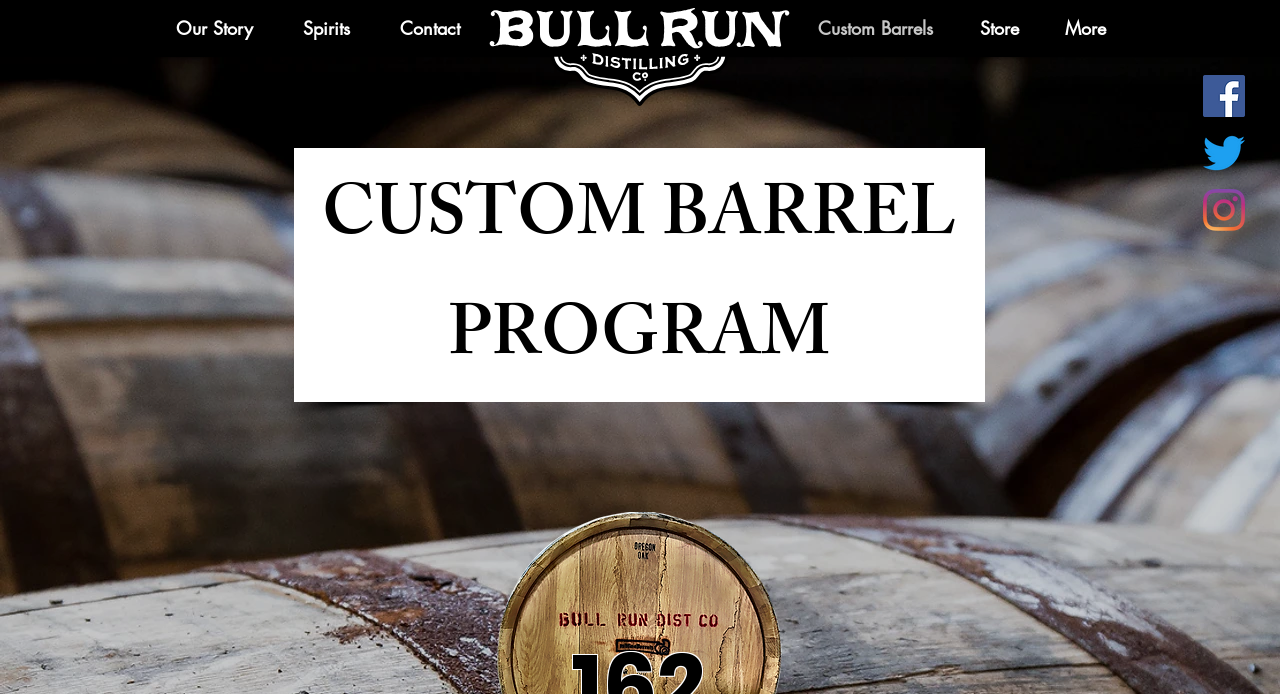Pinpoint the bounding box coordinates of the element that must be clicked to accomplish the following instruction: "Click on Facebook". The coordinates should be in the format of four float numbers between 0 and 1, i.e., [left, top, right, bottom].

[0.94, 0.108, 0.973, 0.169]